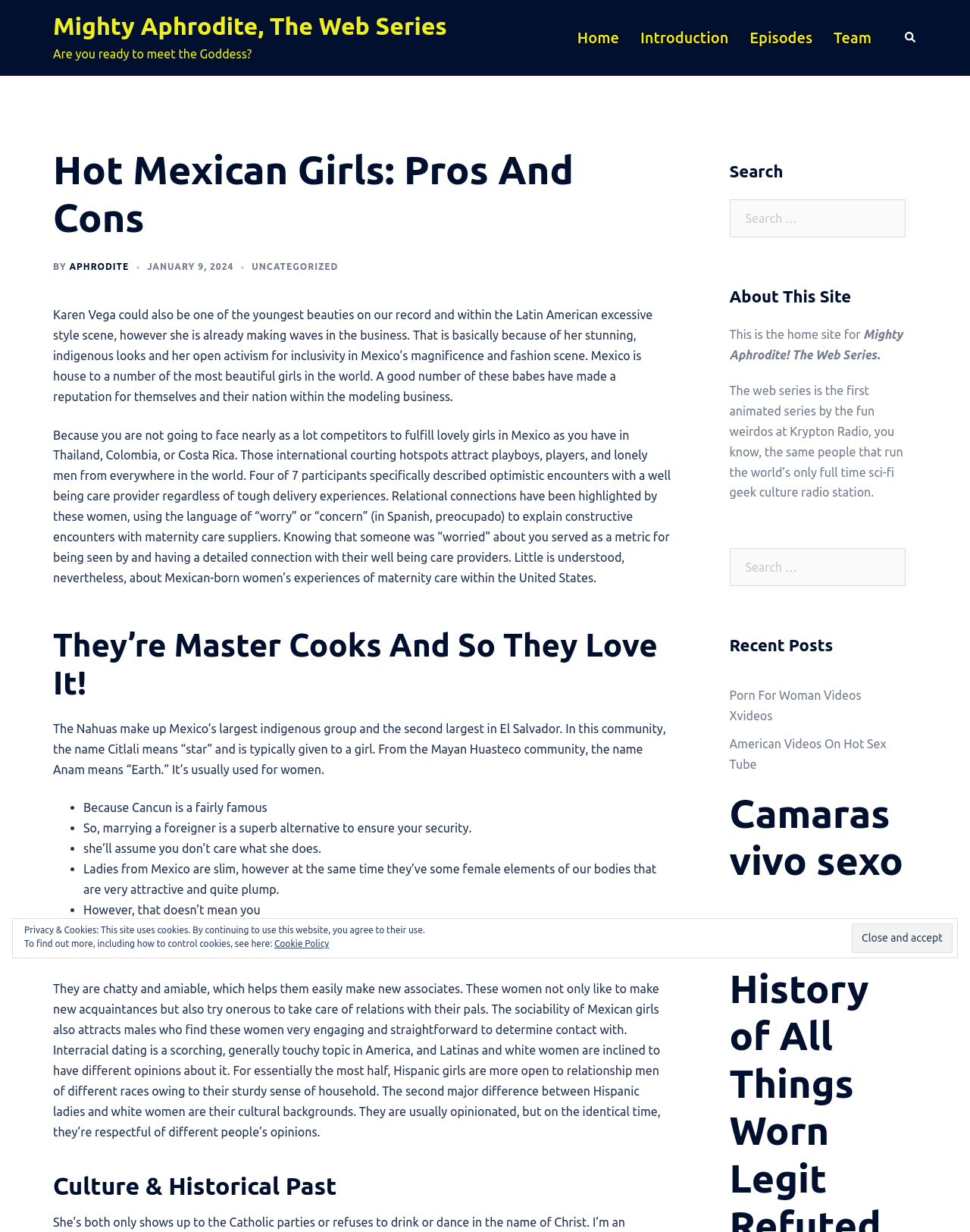Please specify the coordinates of the bounding box for the element that should be clicked to carry out this instruction: "Click on the 'Home' link". The coordinates must be four float numbers between 0 and 1, formatted as [left, top, right, bottom].

[0.595, 0.021, 0.638, 0.041]